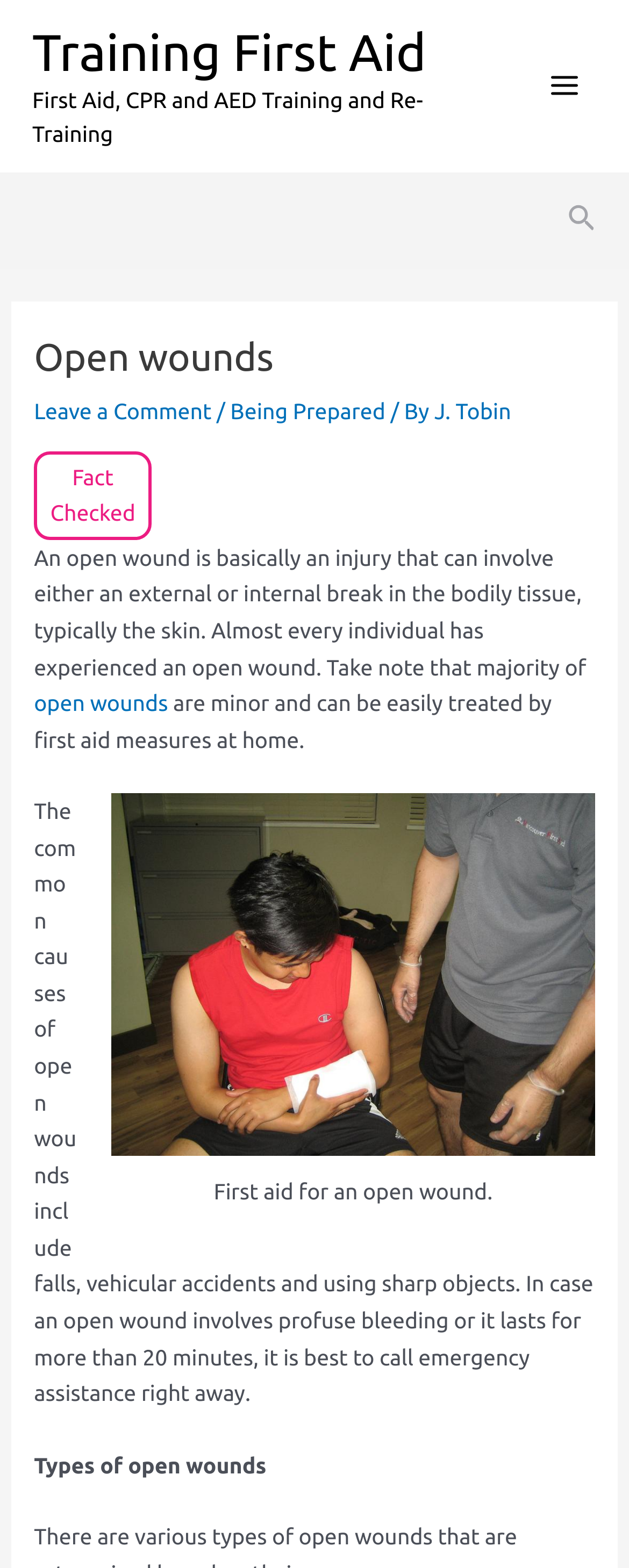Give a detailed account of the webpage's layout and content.

The webpage is about open wounds, specifically discussing their definition, causes, and treatment. At the top, there is a header section with a link to "Training First Aid" and a static text describing the website's purpose. Below this, there is a main menu button on the right side, accompanied by a search icon link.

The main content area is divided into sections. The first section has a heading "Open wounds" and provides a brief introduction to the topic. Below this, there are links to related articles, including "Leave a Comment" and "Being Prepared". The author's name, "J. Tobin", is also mentioned.

The next section explains what an open wound is, stating that it can be either external or internal and typically affects the skin. This section also mentions that most open wounds are minor and can be treated with first aid at home.

Below this, there is a figure with an image of an open wound, accompanied by a caption "First aid for an open wound". The image takes up most of the width of the page.

The following section discusses the common causes of open wounds, including falls, vehicular accidents, and using sharp objects. It also advises calling emergency assistance if the wound involves profuse bleeding or lasts for more than 20 minutes.

Finally, there is a section with a heading "Types of open wounds", which appears to be the start of a new topic.